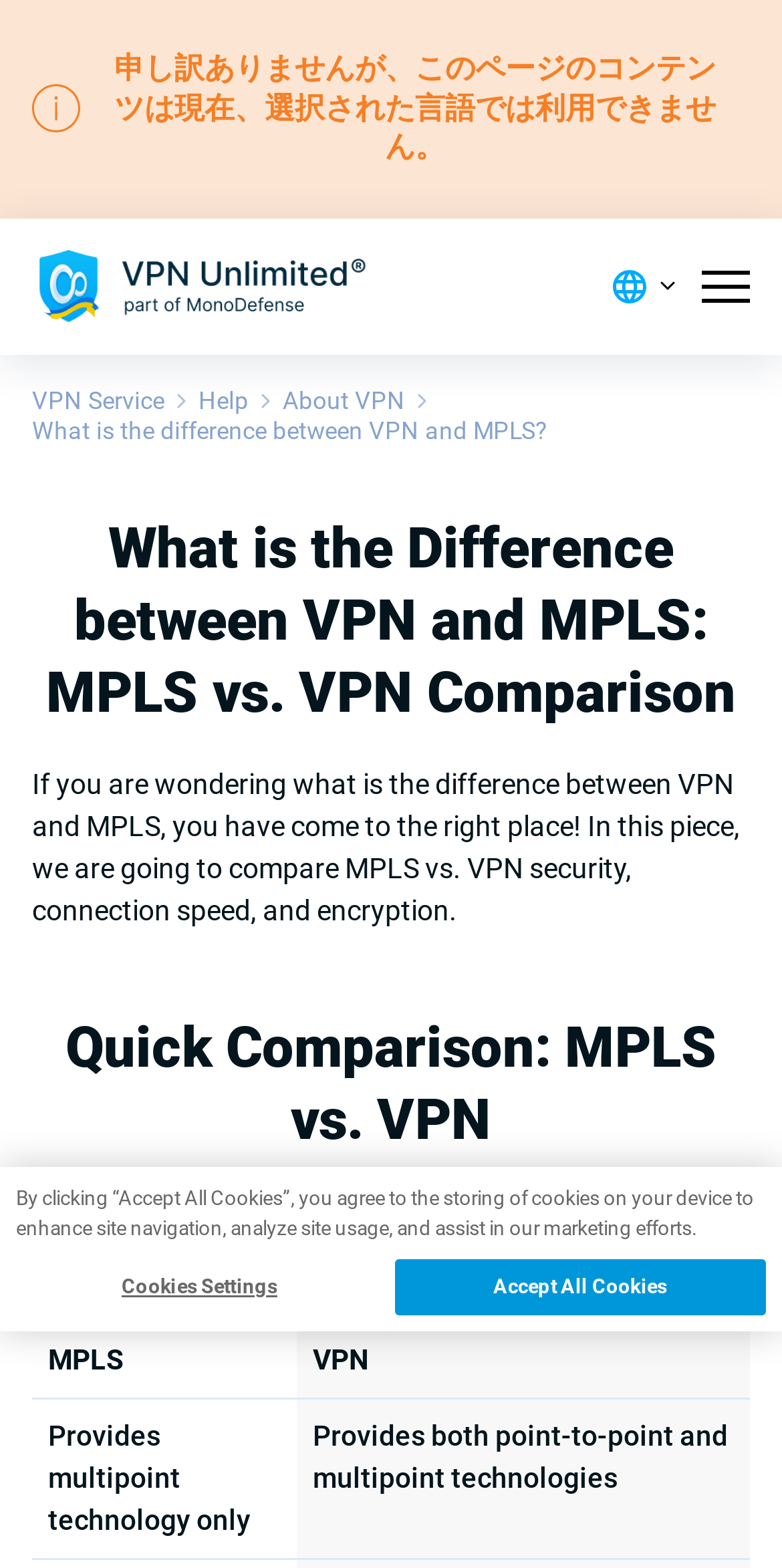Pinpoint the bounding box coordinates for the area that should be clicked to perform the following instruction: "Download the VPN".

[0.062, 0.359, 0.277, 0.384]